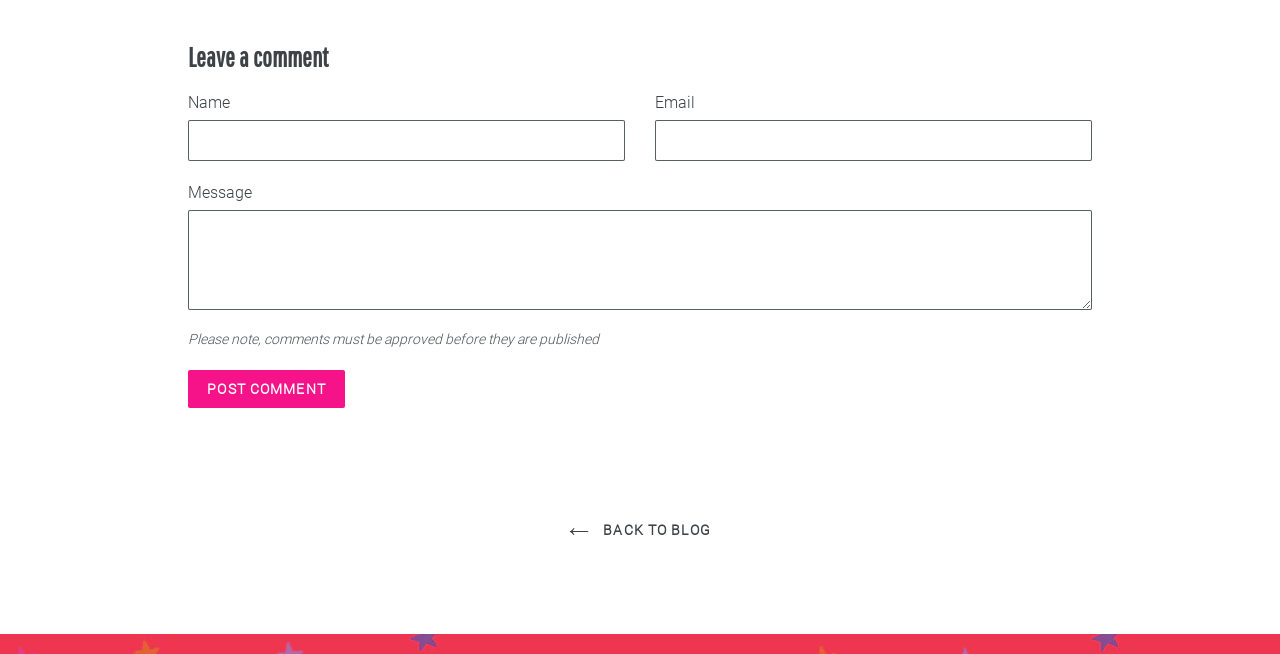Given the content of the image, can you provide a detailed answer to the question?
How many textboxes are there on the webpage?

The webpage has three textboxes labeled 'Name', 'Email', and 'Message'. These textboxes are used to input information to leave a comment on the webpage.